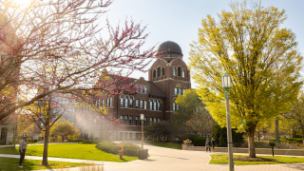Examine the screenshot and answer the question in as much detail as possible: What is the year Loyola University Chicago was founded?

The caption states that the university has a 'rich history since its founding in 1870', providing the specific year of its establishment.